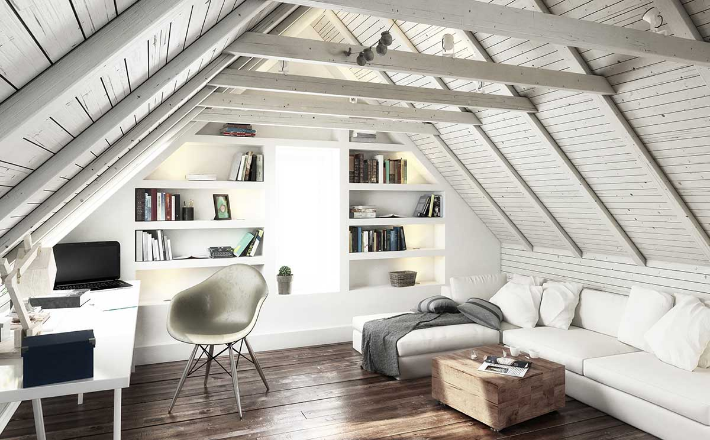What material are the exposed beams made of?
Answer with a single word or phrase by referring to the visual content.

Wood